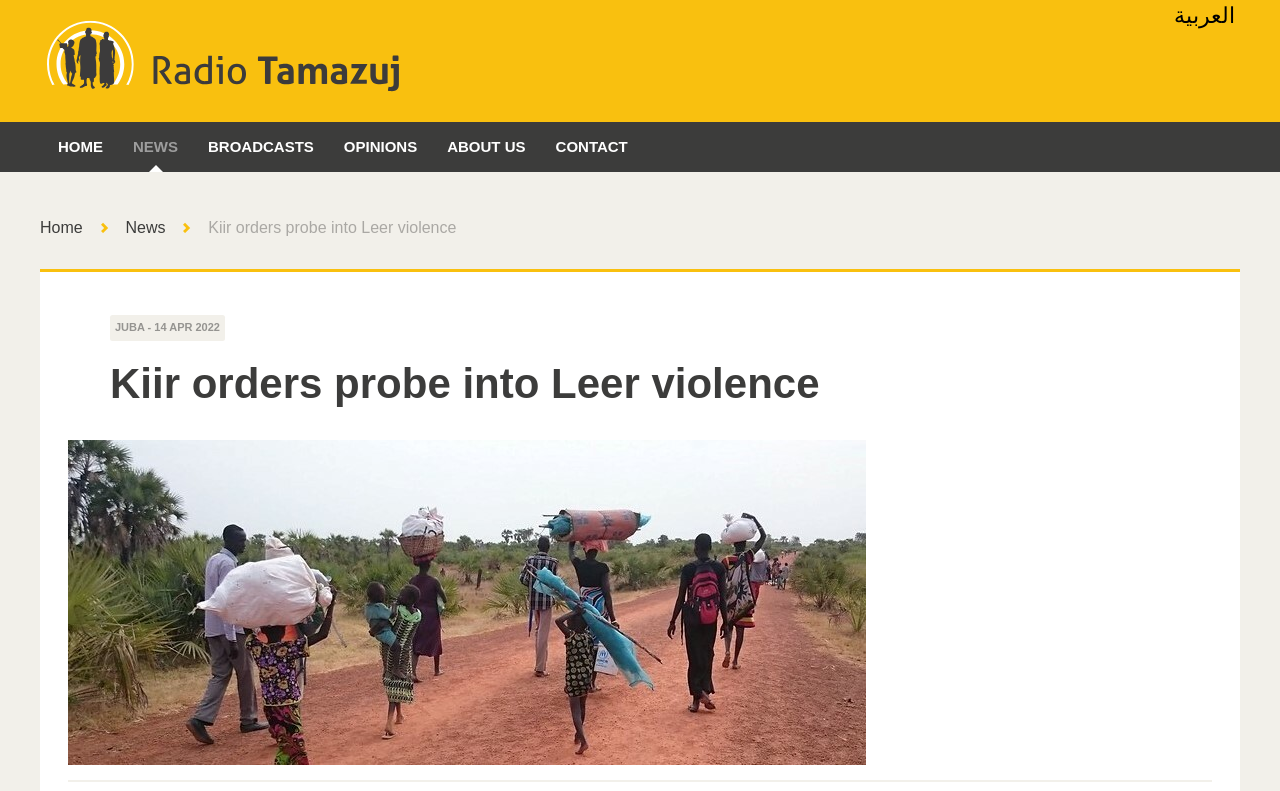Provide your answer in a single word or phrase: 
What is the date of the article?

14 APR 2022